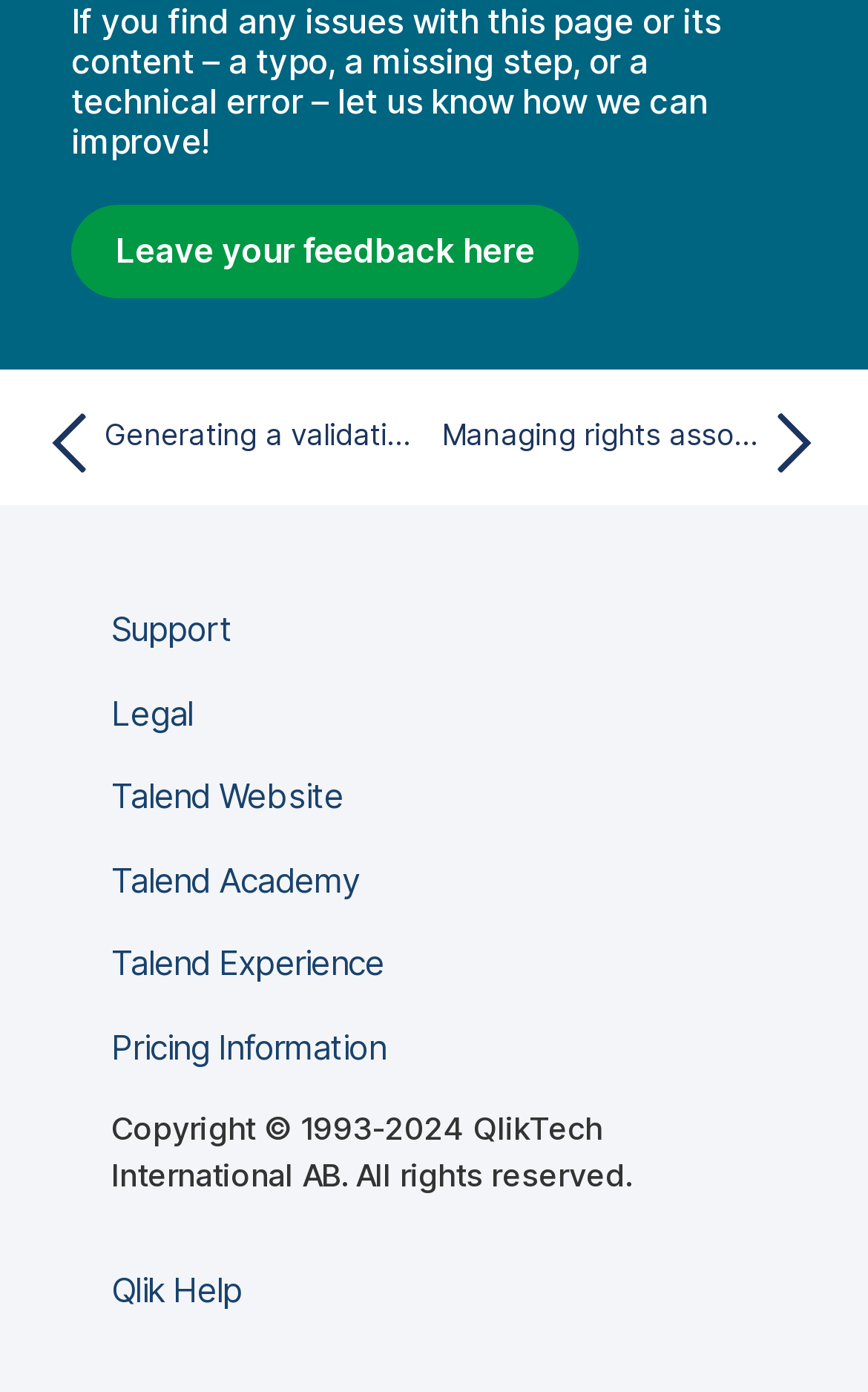Please indicate the bounding box coordinates for the clickable area to complete the following task: "Go to next topic". The coordinates should be specified as four float numbers between 0 and 1, i.e., [left, top, right, bottom].

[0.509, 0.297, 0.962, 0.339]